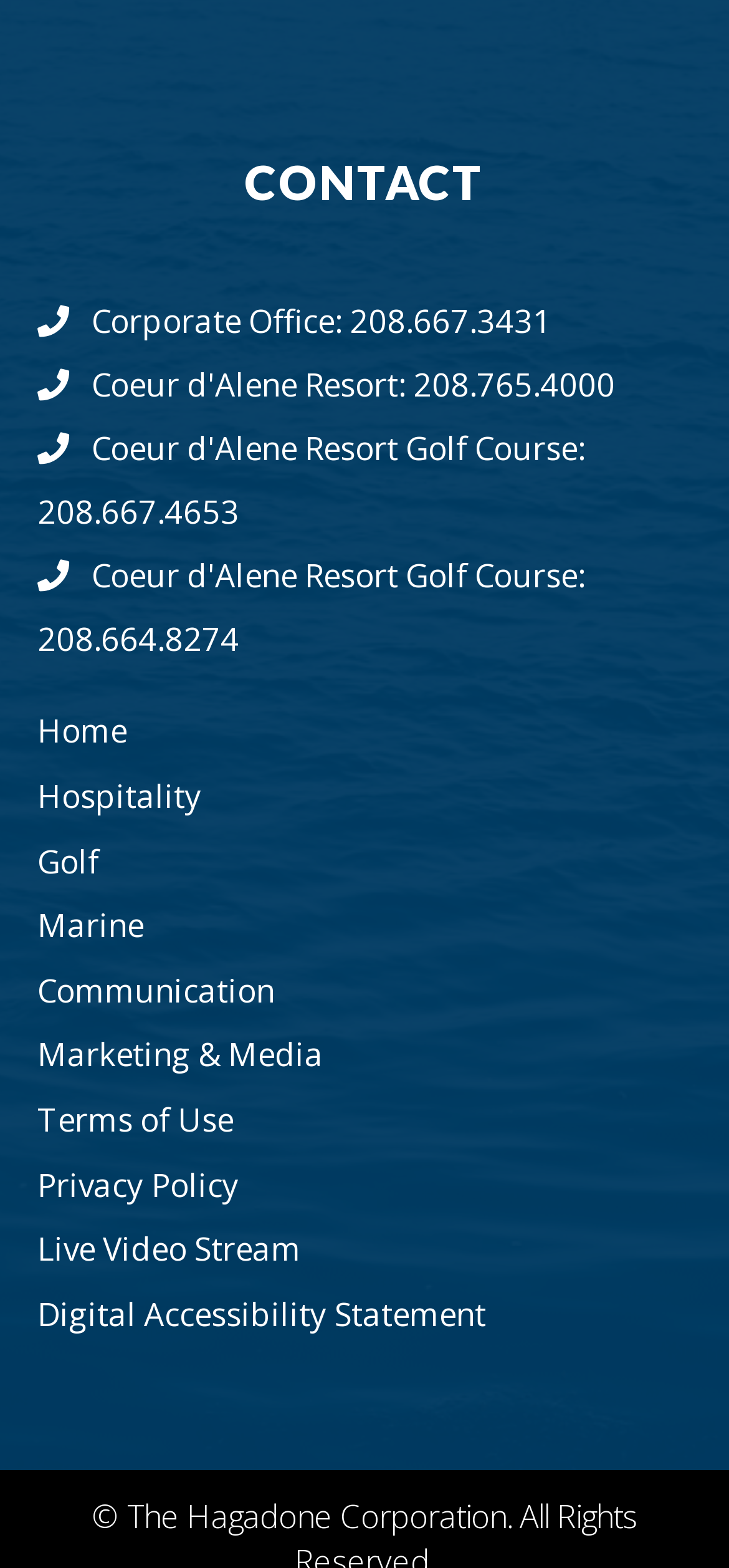What is the last menu item?
Provide a concise answer using a single word or phrase based on the image.

Digital Accessibility Statement